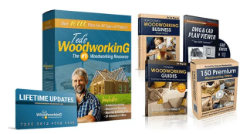Please answer the following question using a single word or phrase: 
What is emphasized by the banner?

LIFETIME UPDATES